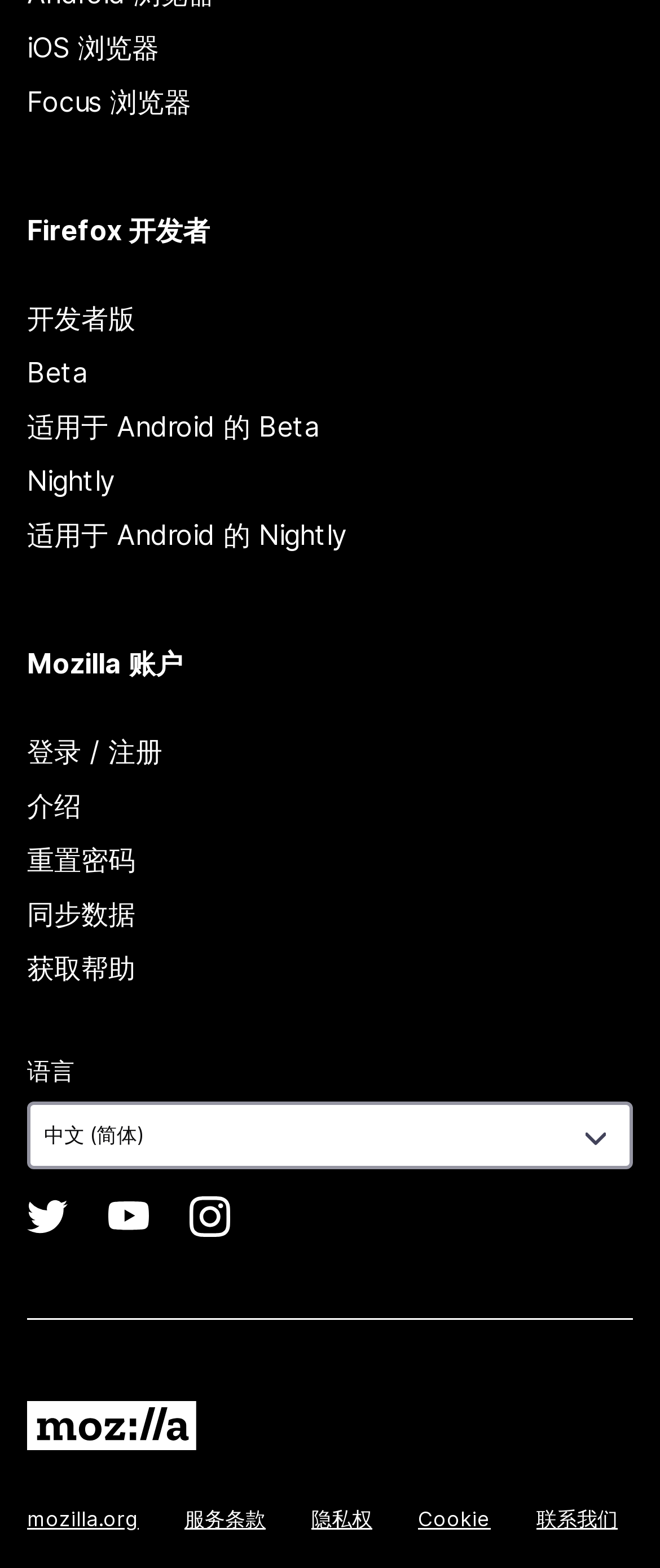Specify the bounding box coordinates of the element's region that should be clicked to achieve the following instruction: "Visit Mozilla official website". The bounding box coordinates consist of four float numbers between 0 and 1, in the format [left, top, right, bottom].

[0.041, 0.893, 0.297, 0.928]